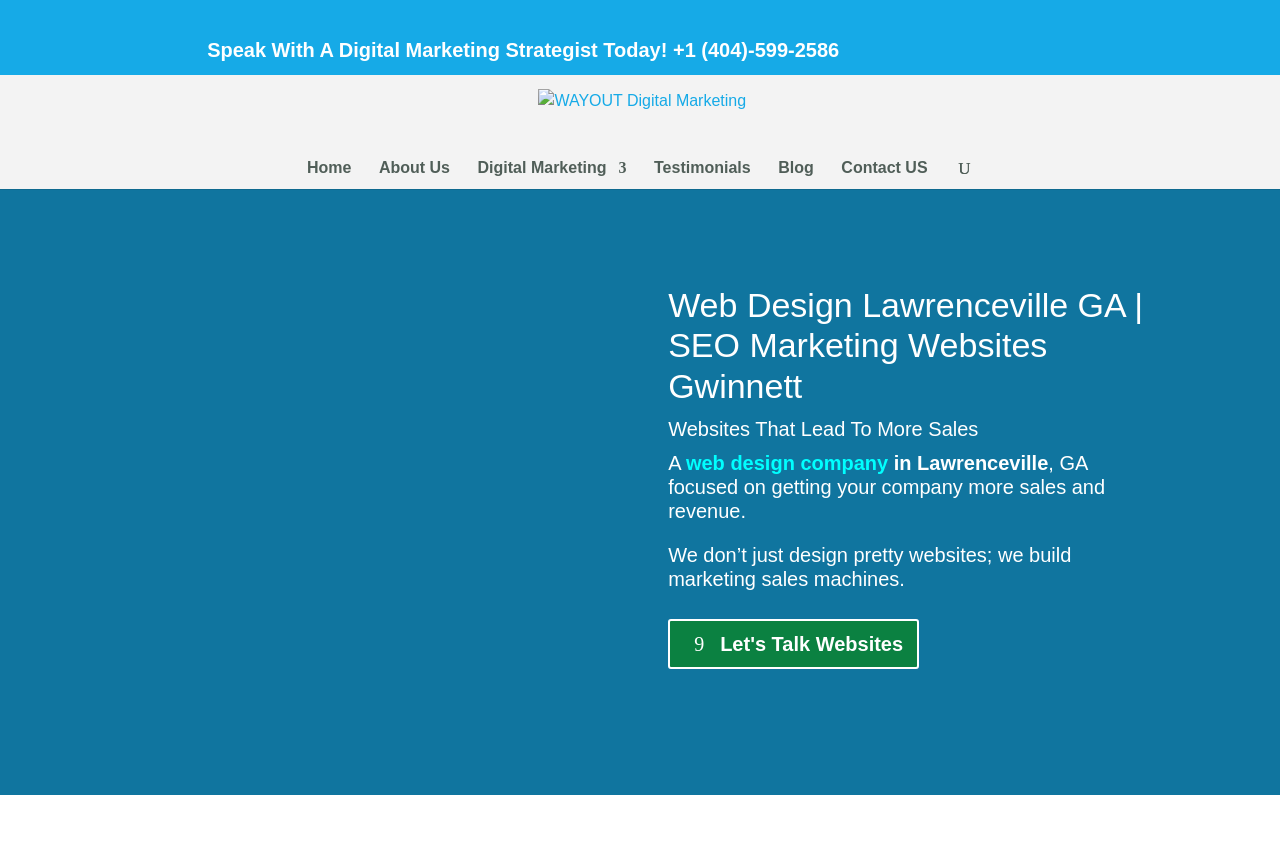Find the bounding box coordinates for the area that must be clicked to perform this action: "Contact us".

[0.657, 0.188, 0.725, 0.221]